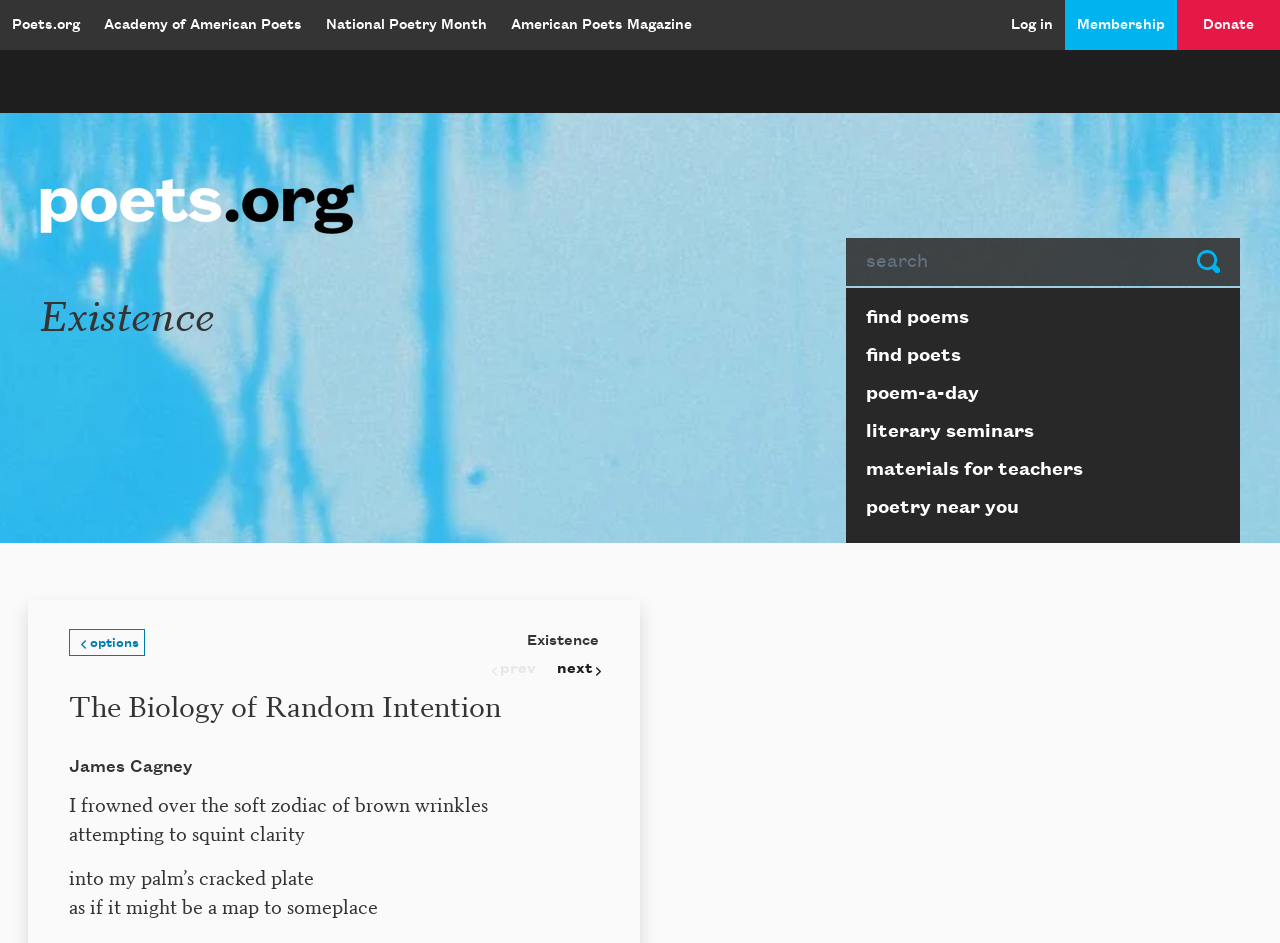Please specify the bounding box coordinates of the region to click in order to perform the following instruction: "Click on the 'next' button".

[0.431, 0.696, 0.468, 0.723]